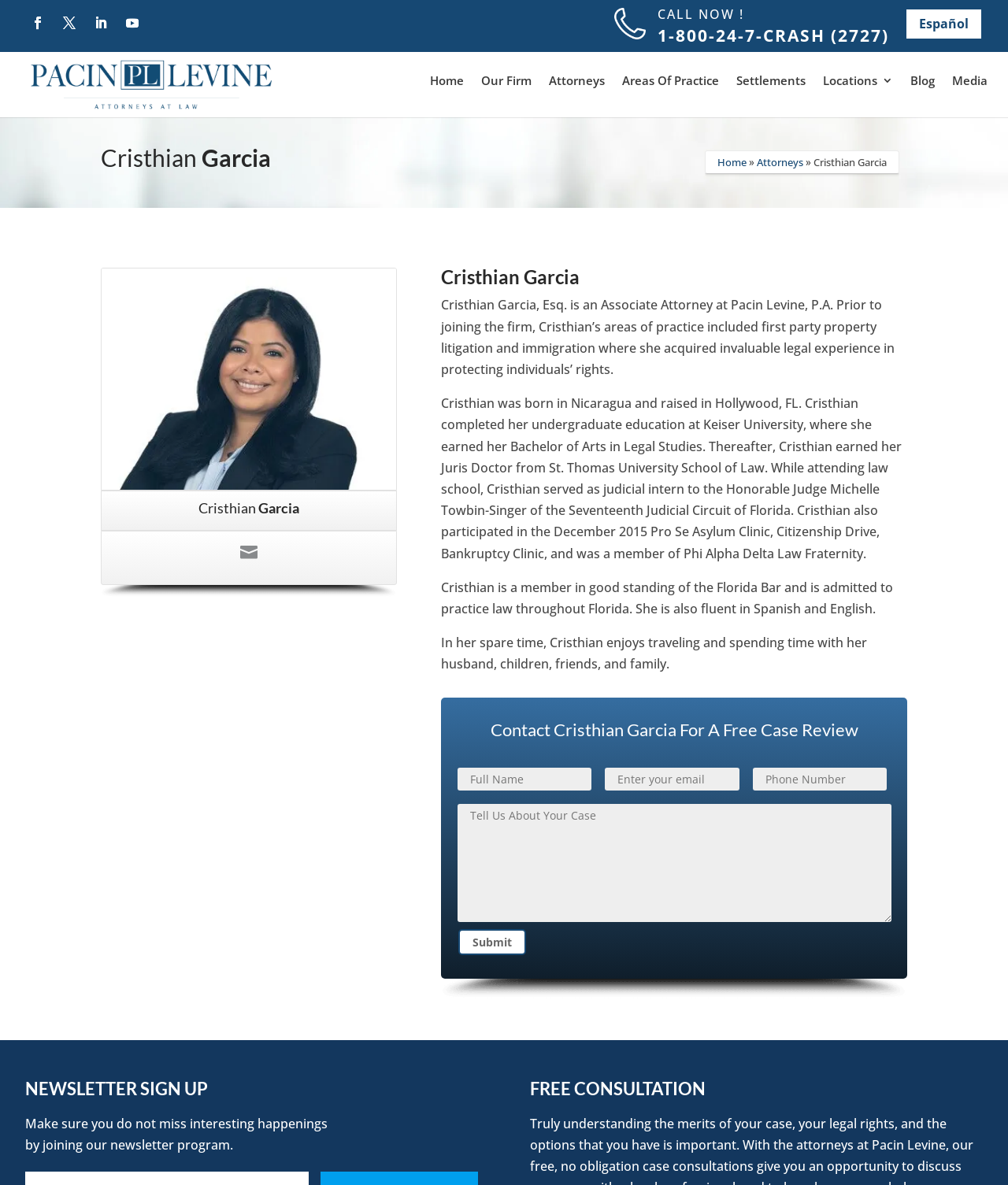Indicate the bounding box coordinates of the clickable region to achieve the following instruction: "Click the Submit button."

[0.454, 0.784, 0.522, 0.806]